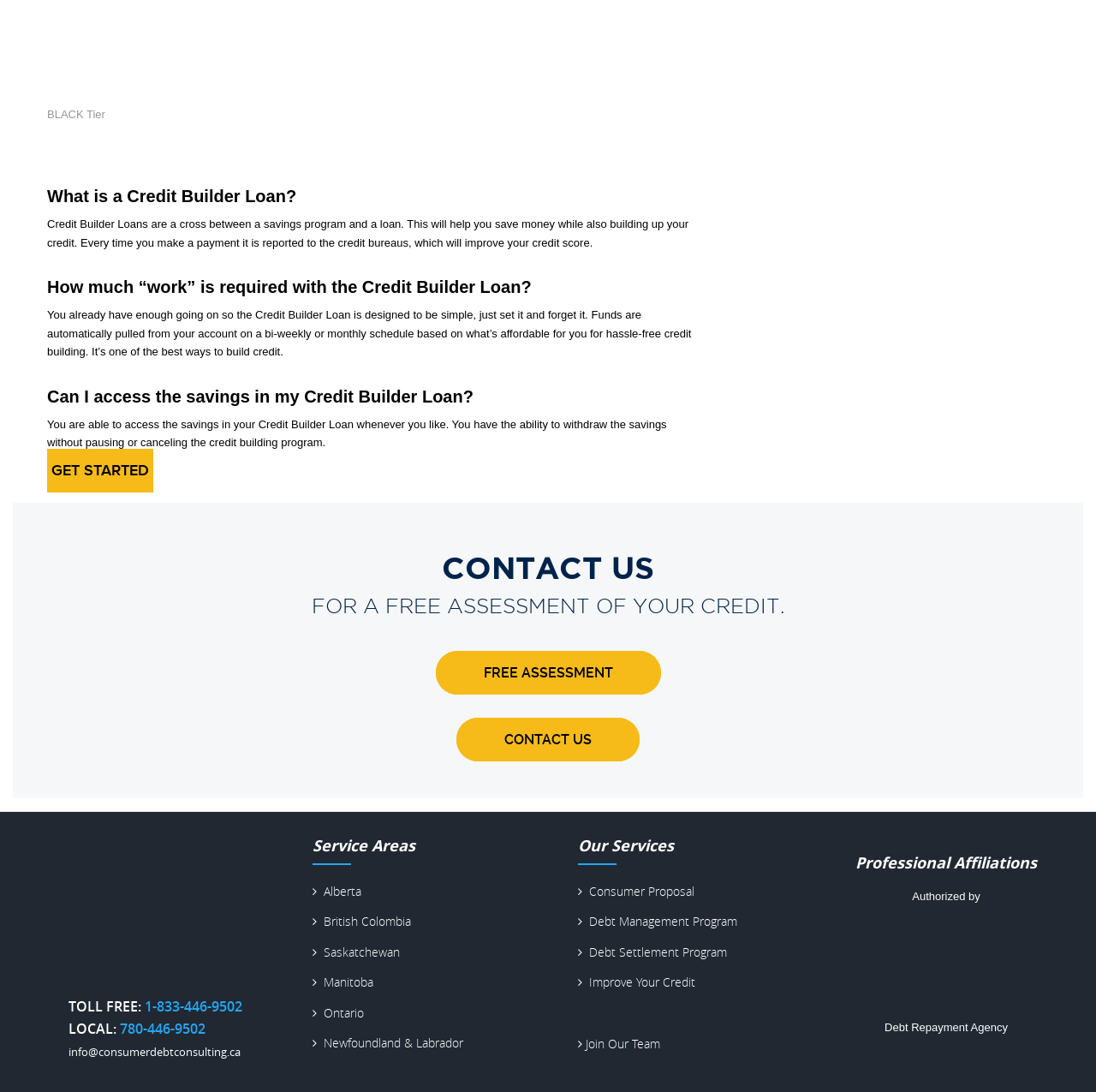Please provide the bounding box coordinates in the format (top-left x, top-left y, bottom-right x, bottom-right y). Remember, all values are floating point numbers between 0 and 1. What is the bounding box coordinate of the region described as: BLACK Tier

[0.043, 0.097, 0.634, 0.114]